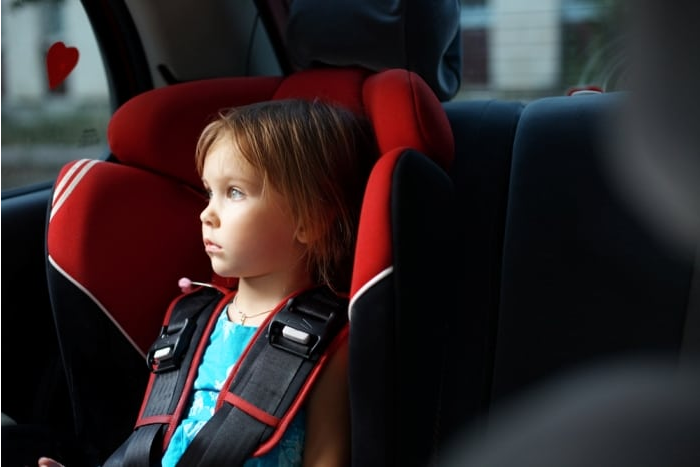Using the information in the image, give a detailed answer to the following question: Is the child securely fastened in the car seat?

The caption states that the child is 'safely harnessed with a safety belt', which indicates that the child is securely fastened in the car seat to ensure their safety while traveling.